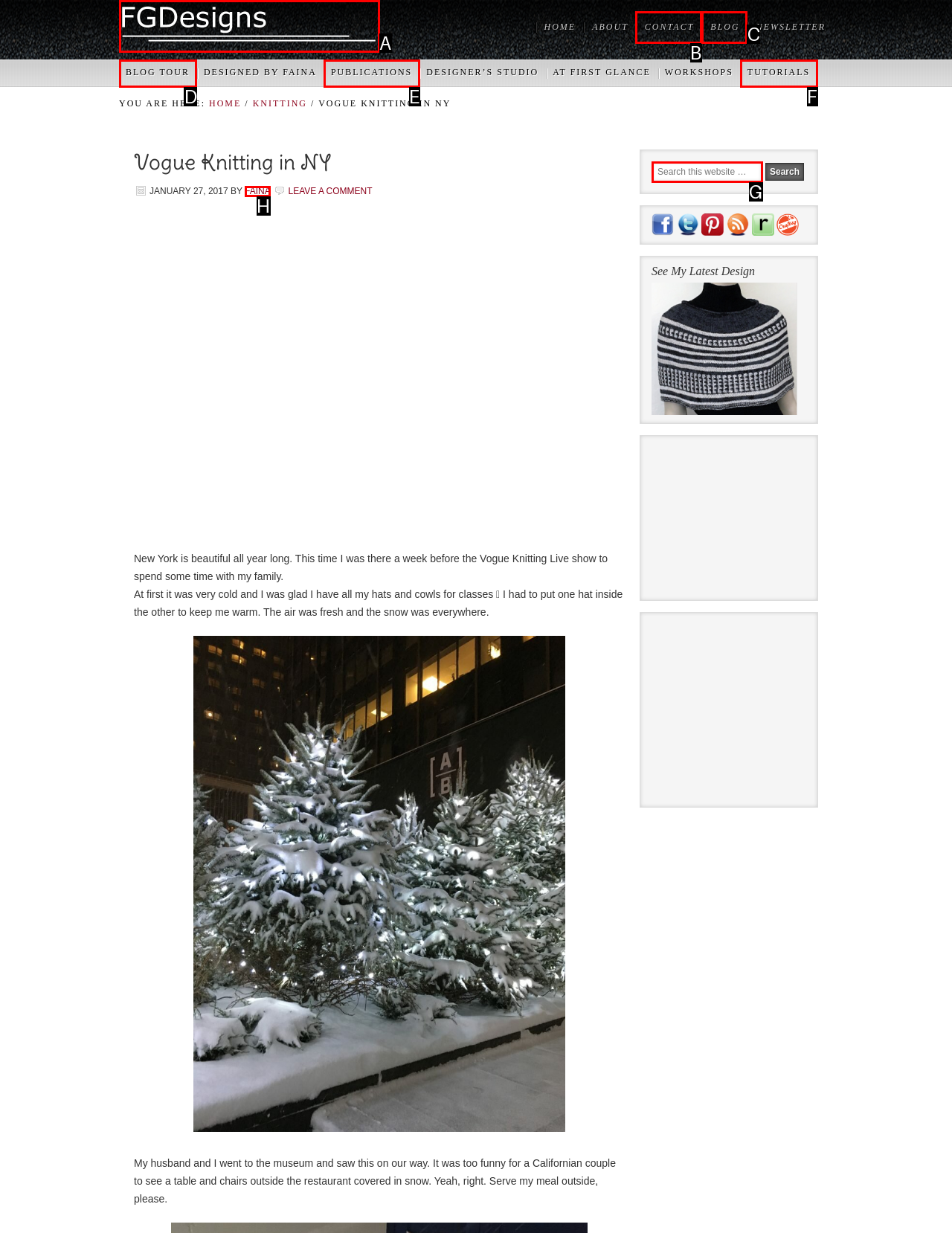Tell me which one HTML element best matches the description: BLOG TOUR
Answer with the option's letter from the given choices directly.

D